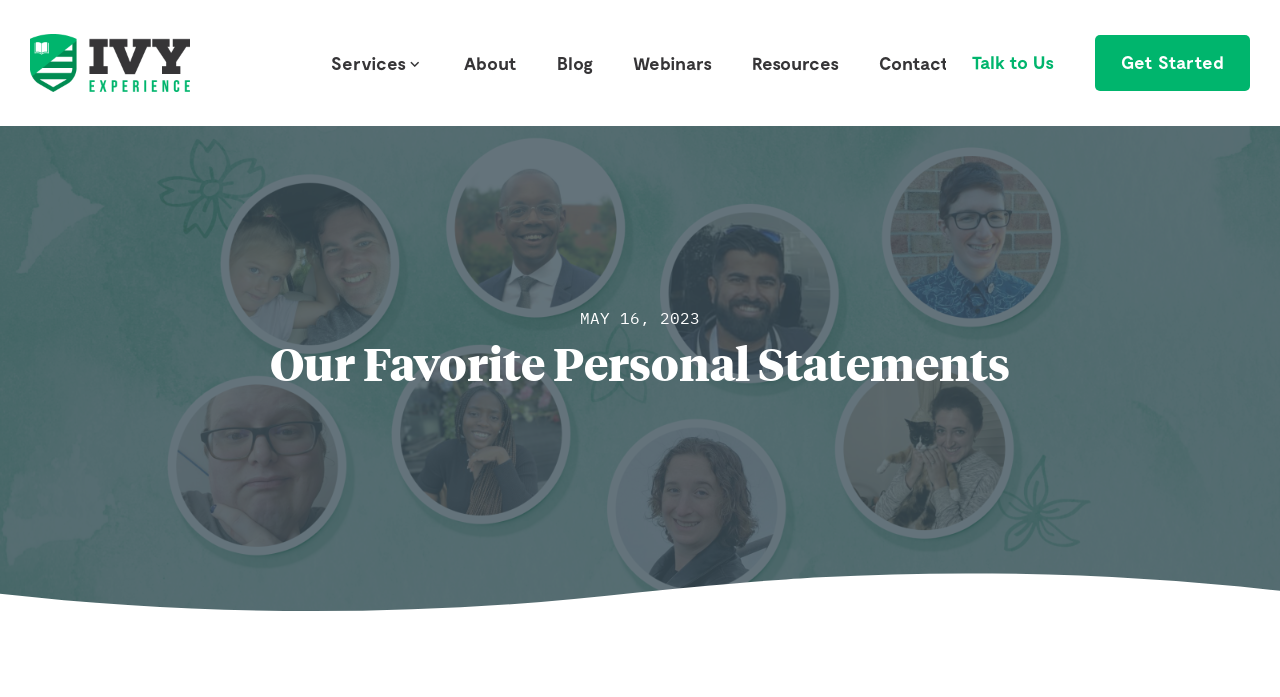Please identify the bounding box coordinates of the clickable area that will allow you to execute the instruction: "Talk to the team".

[0.739, 0.05, 0.844, 0.131]